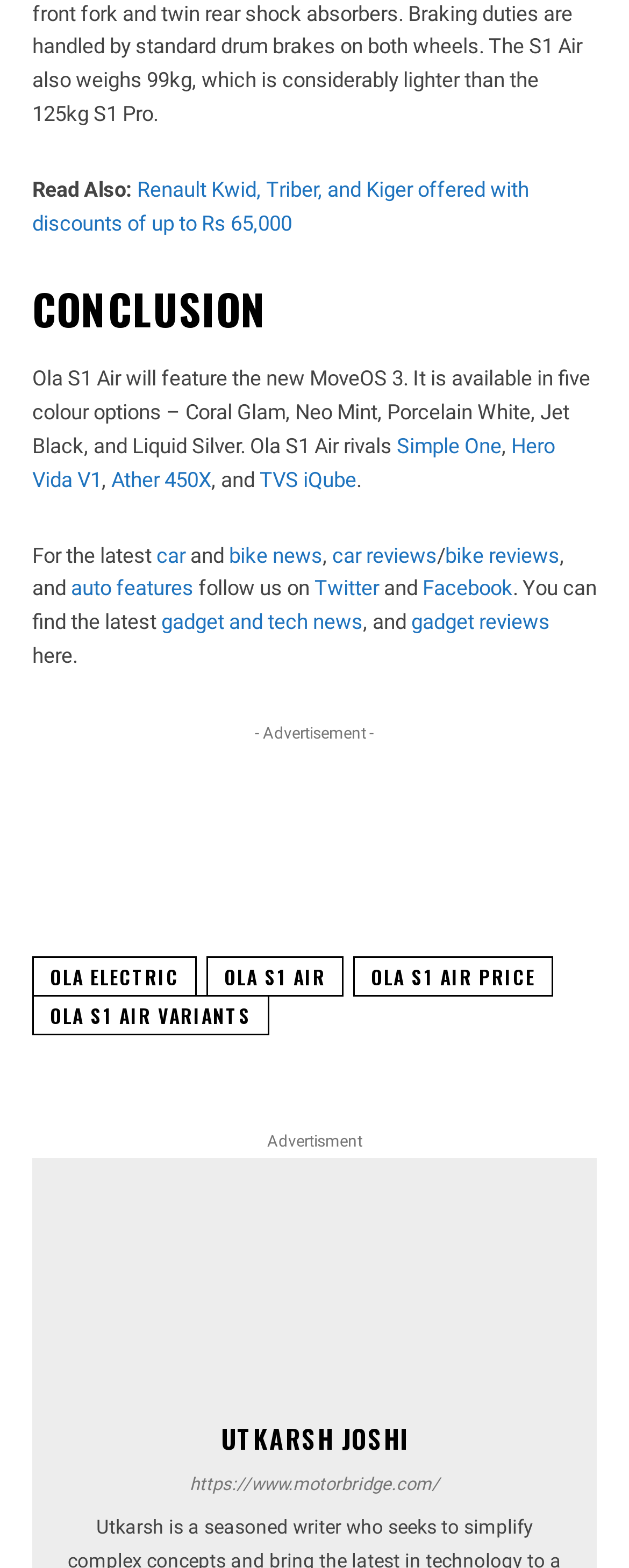Find the bounding box of the UI element described as follows: "bike reviews".

[0.708, 0.346, 0.89, 0.361]